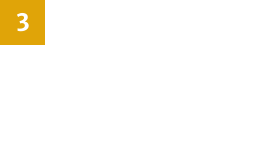Give a short answer using one word or phrase for the question:
What is the purpose of the picket line?

Support faculty